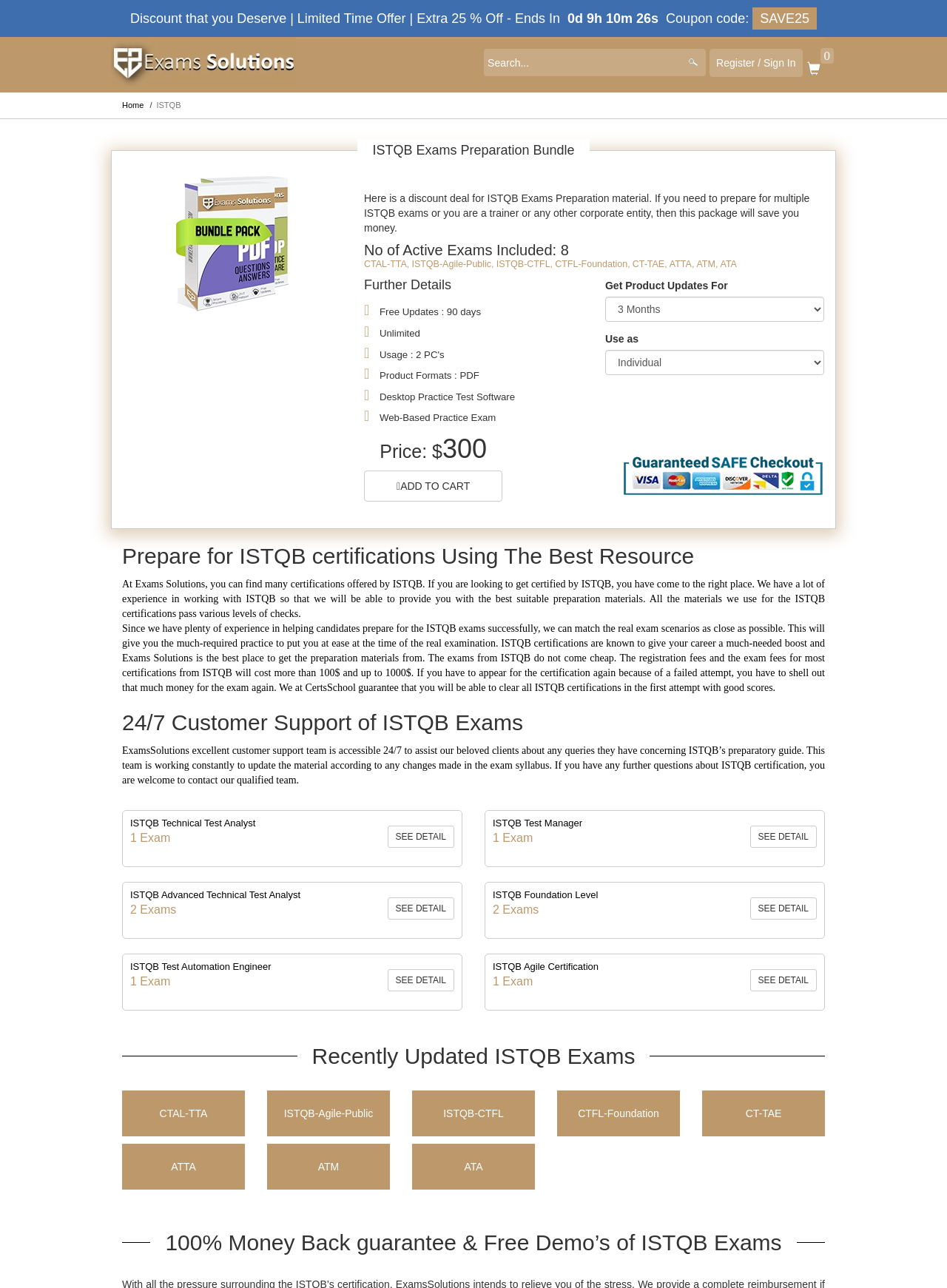Please predict the bounding box coordinates of the element's region where a click is necessary to complete the following instruction: "Register or sign in". The coordinates should be represented by four float numbers between 0 and 1, i.e., [left, top, right, bottom].

[0.749, 0.038, 0.847, 0.06]